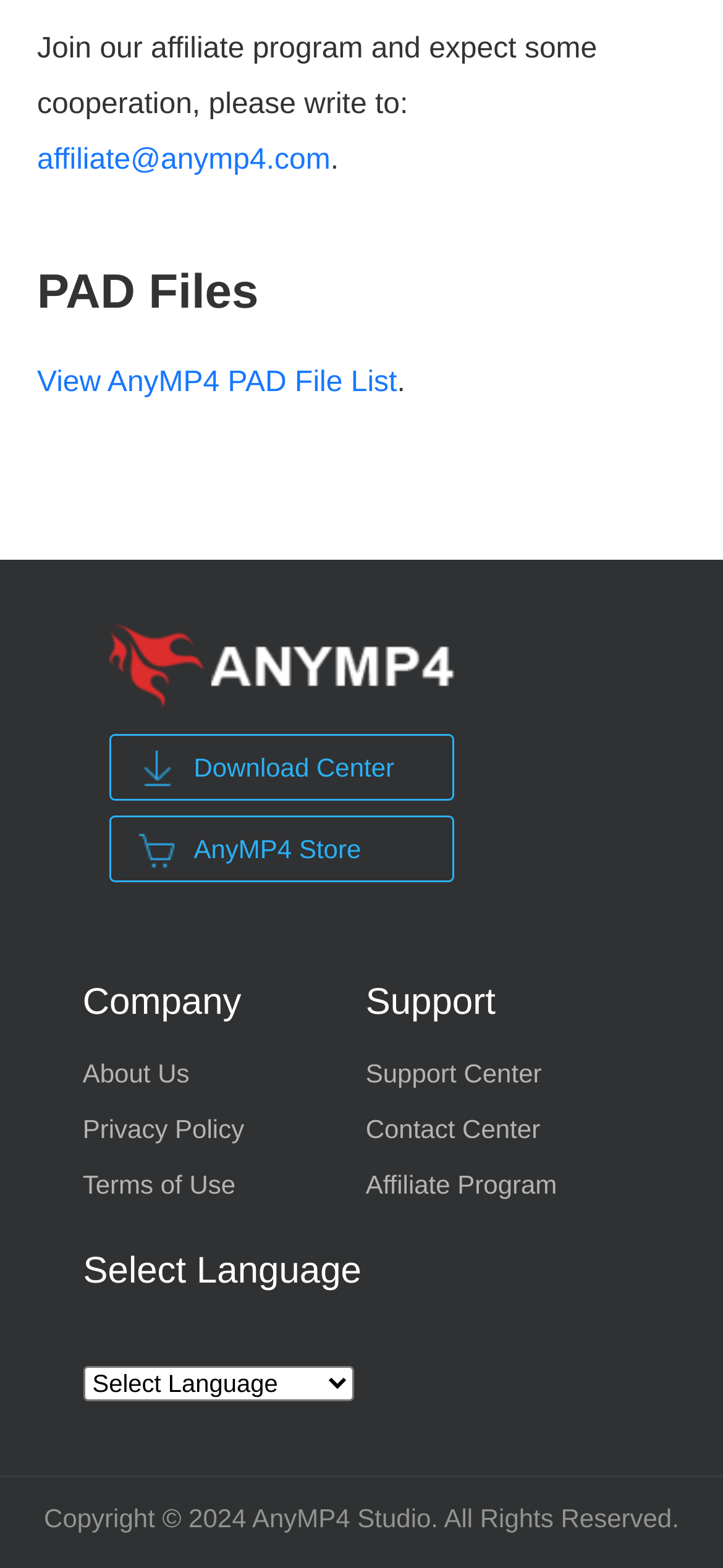Provide the bounding box coordinates of the HTML element described by the text: "Download Center". The coordinates should be in the format [left, top, right, bottom] with values between 0 and 1.

[0.15, 0.468, 0.627, 0.511]